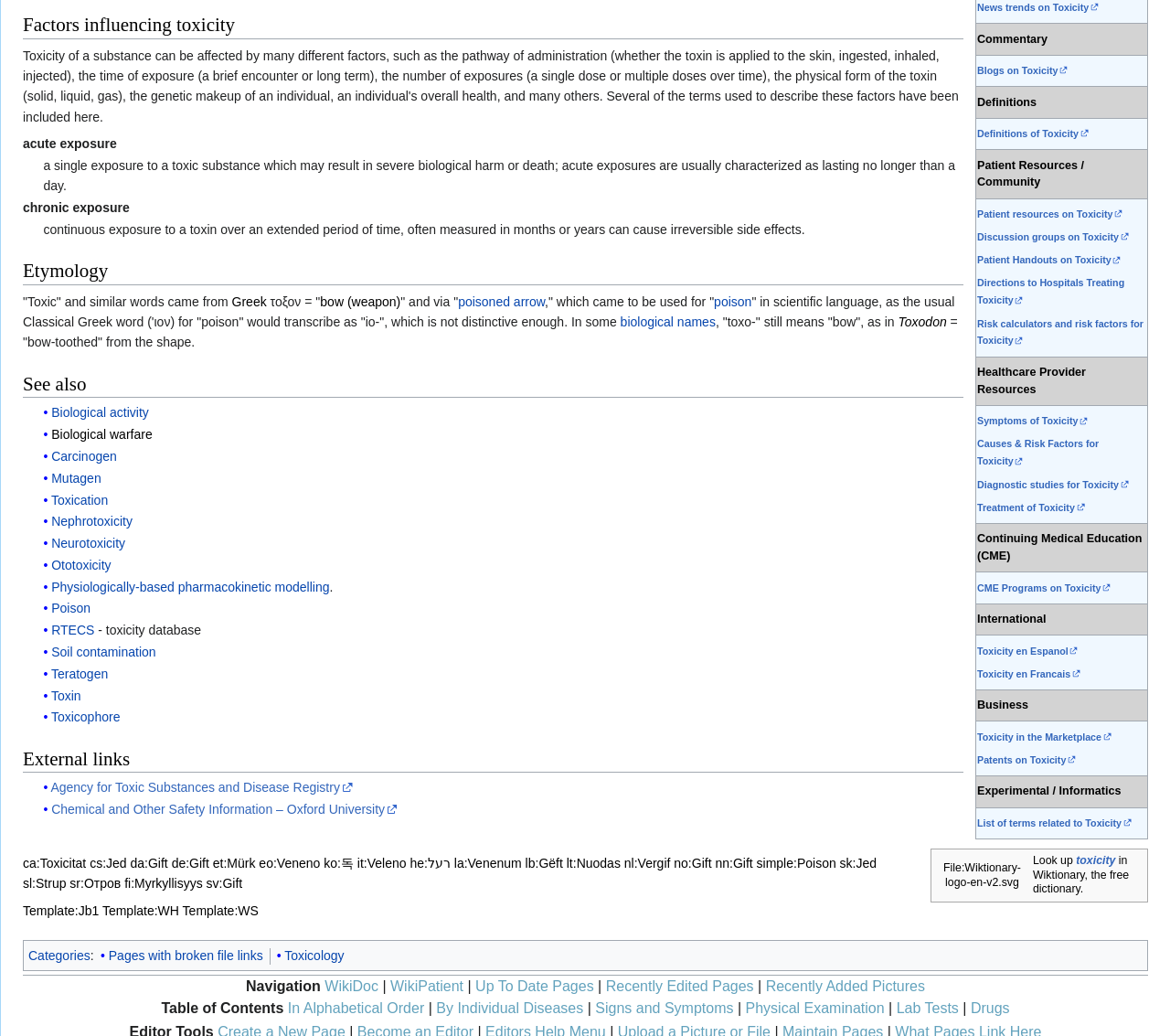Please specify the bounding box coordinates of the element that should be clicked to execute the given instruction: 'Learn about Leann Underwood'. Ensure the coordinates are four float numbers between 0 and 1, expressed as [left, top, right, bottom].

None